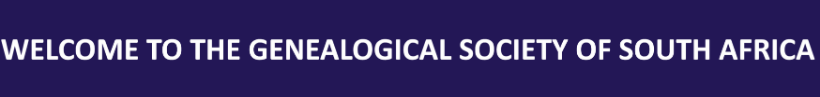Please analyze the image and give a detailed answer to the question:
What is the purpose of the Genealogical Society of South Africa?

The Genealogical Society of South Africa is focused on helping individuals trace their family histories and explore their ancestral roots, as indicated by the welcoming introduction on the banner.